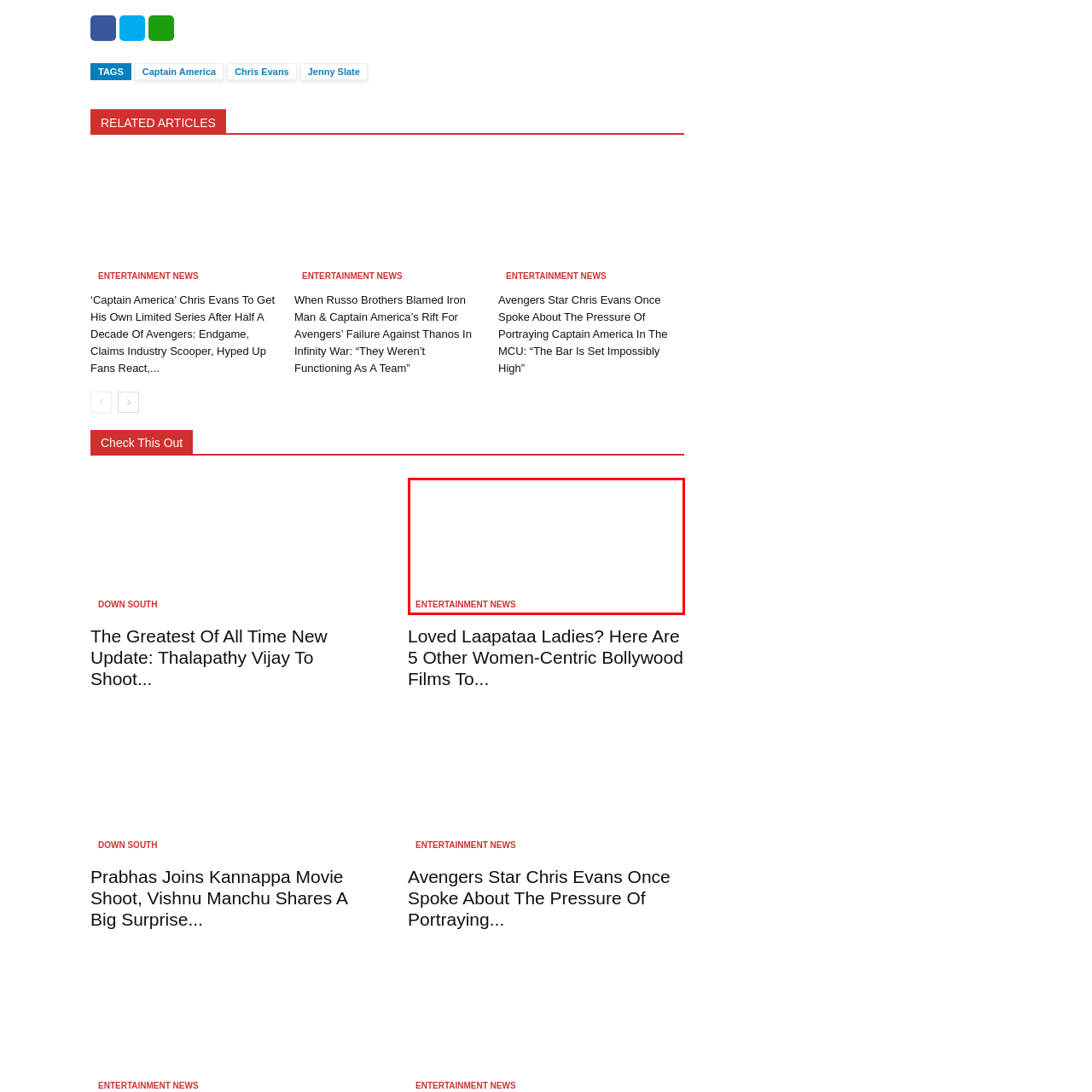Create a detailed narrative describing the image bounded by the red box.

The image showcases a promotional banner for the article titled "Loved Laapataa Ladies? Here Are 5 Other Women-Centric Bollywood Films To Watch." This highlights recommendations of films that feature strong female leads, appealing to fans of women's narratives in cinema. Positioned under the "ENTERTAINMENT NEWS" section, this article aims to engage readers interested in Bollywood films that celebrate women's stories. The visual aspect of the banner complements the article’s theme, drawing attention to the significant representation of women in cinema.